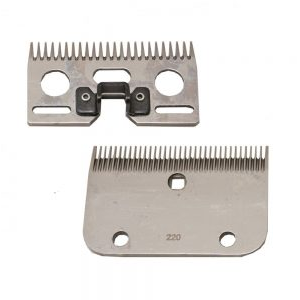Paint a vivid picture with your words by describing the image in detail.

The image displays two razor blade components typically used in straight razors or trimmers. One blade features a series of closely spaced teeth for precise cutting, while the other displays a flat edge with a marked number, indicating its size or compatibility. This visual is relevant to the topic of "Understanding The Blade Types," highlighting the various options and functionalities available in straight shaving tools. The discussion surrounding these blades emphasizes their design characteristics, with a focus on selecting the right blade type to ensure an effective and safe shaving experience, especially for beginners.